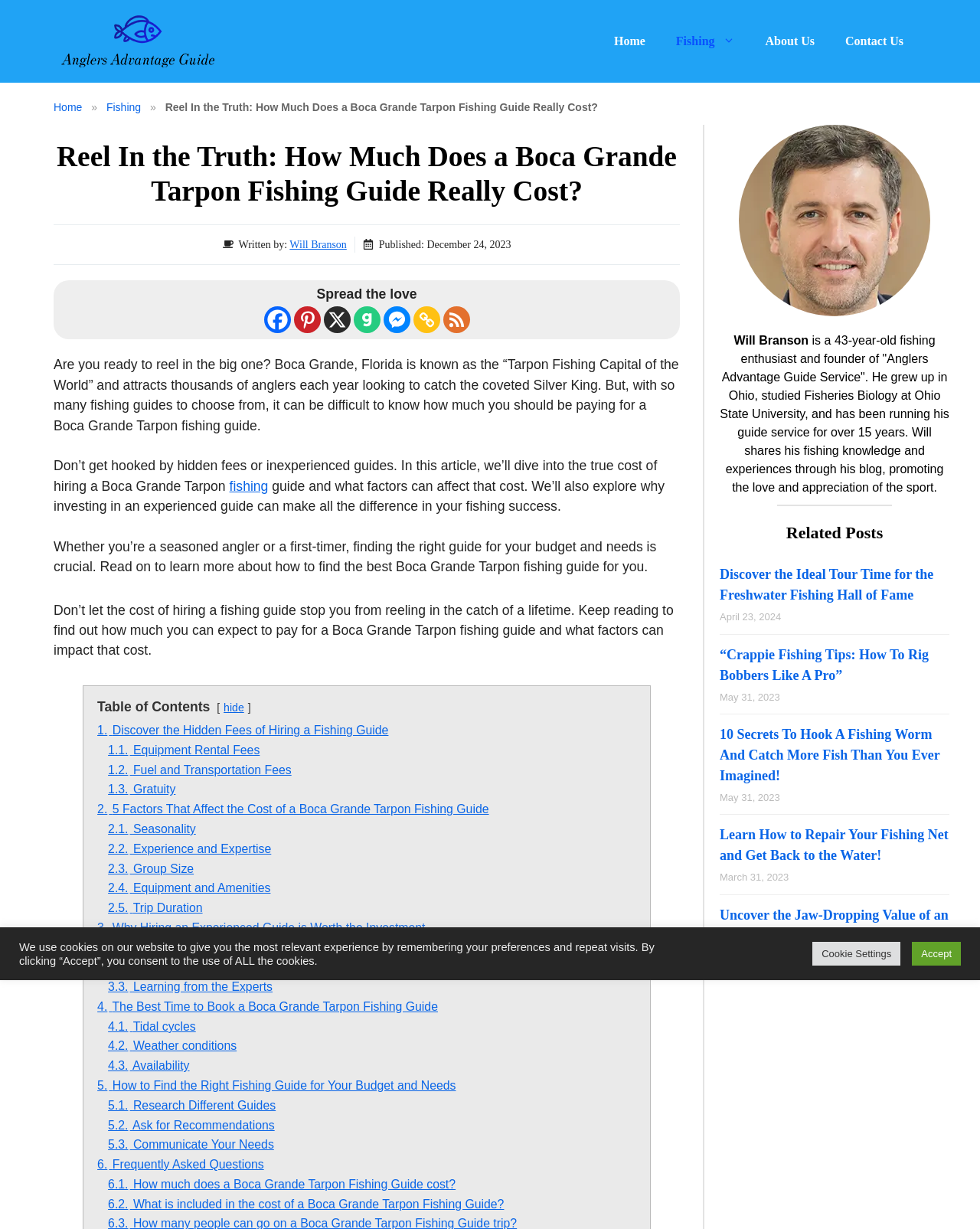Provide the bounding box coordinates of the UI element that matches the description: "4.1. Tidal cycles".

[0.11, 0.83, 0.2, 0.84]